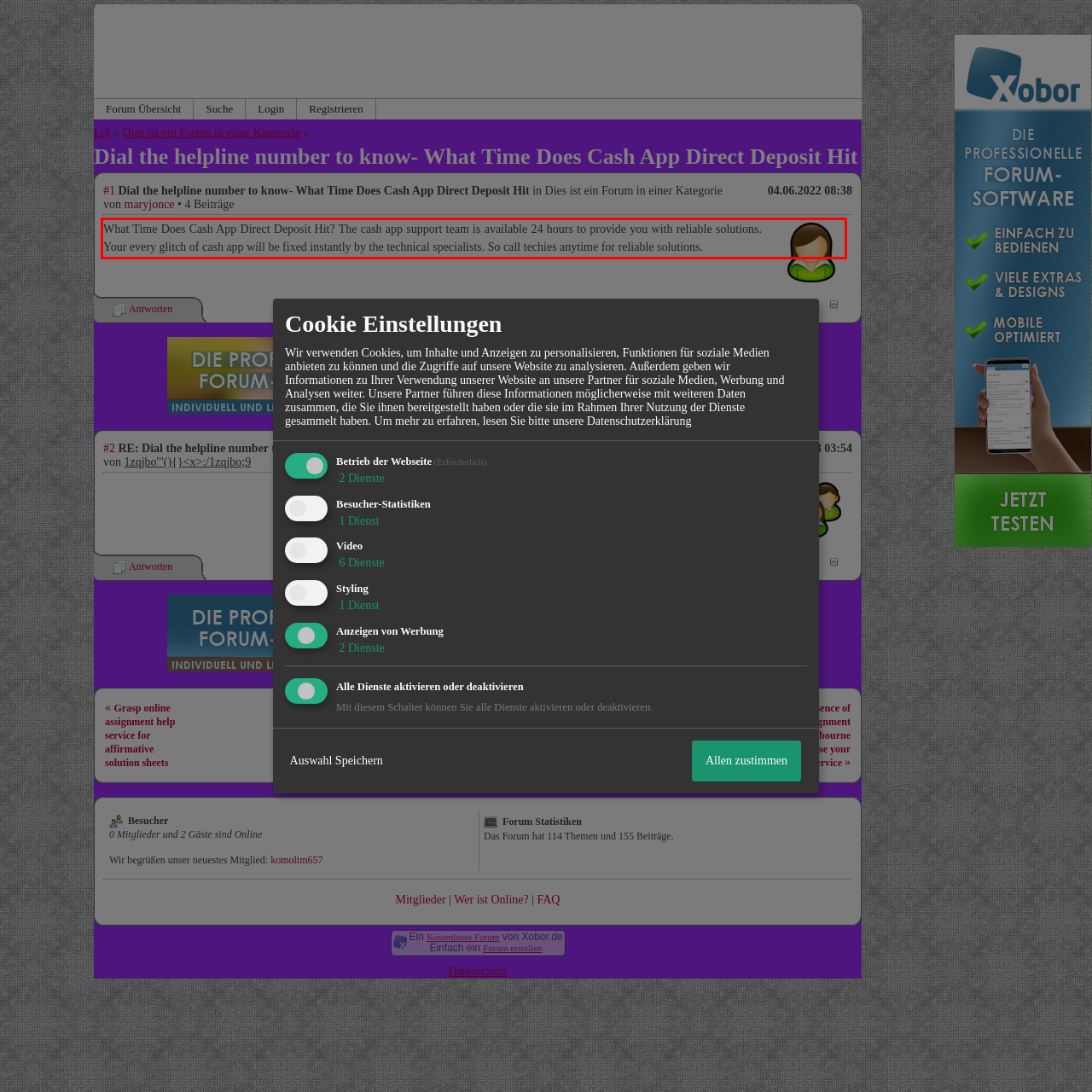Please perform OCR on the UI element surrounded by the red bounding box in the given webpage screenshot and extract its text content.

What Time Does Cash App Direct Deposit Hit? The cash app support team is available 24 hours to provide you with reliable solutions. Your every glitch of cash app will be fixed instantly by the technical specialists. So call techies anytime for reliable solutions.